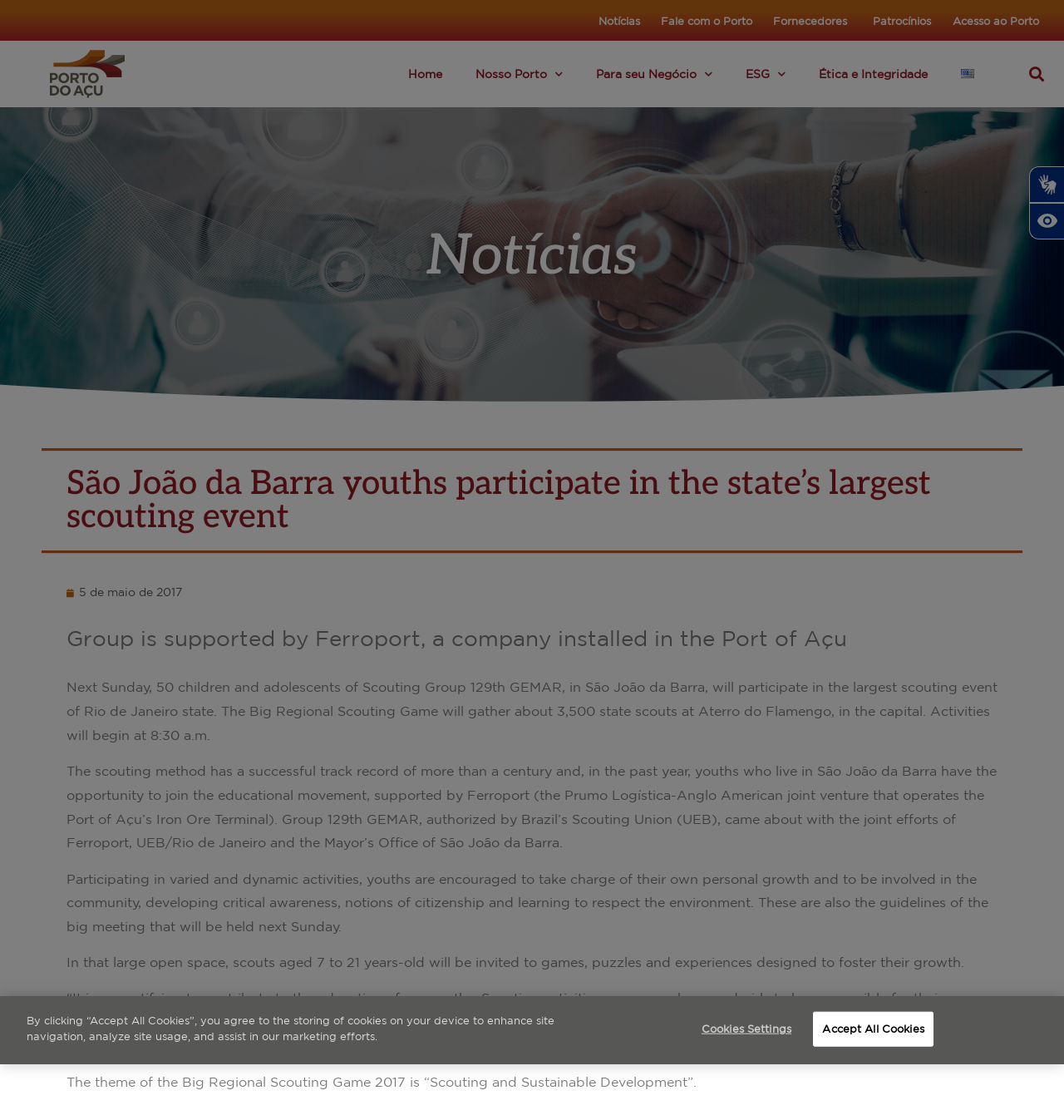Using the provided element description: "Any country", determine the bounding box coordinates of the corresponding UI element in the screenshot.

None